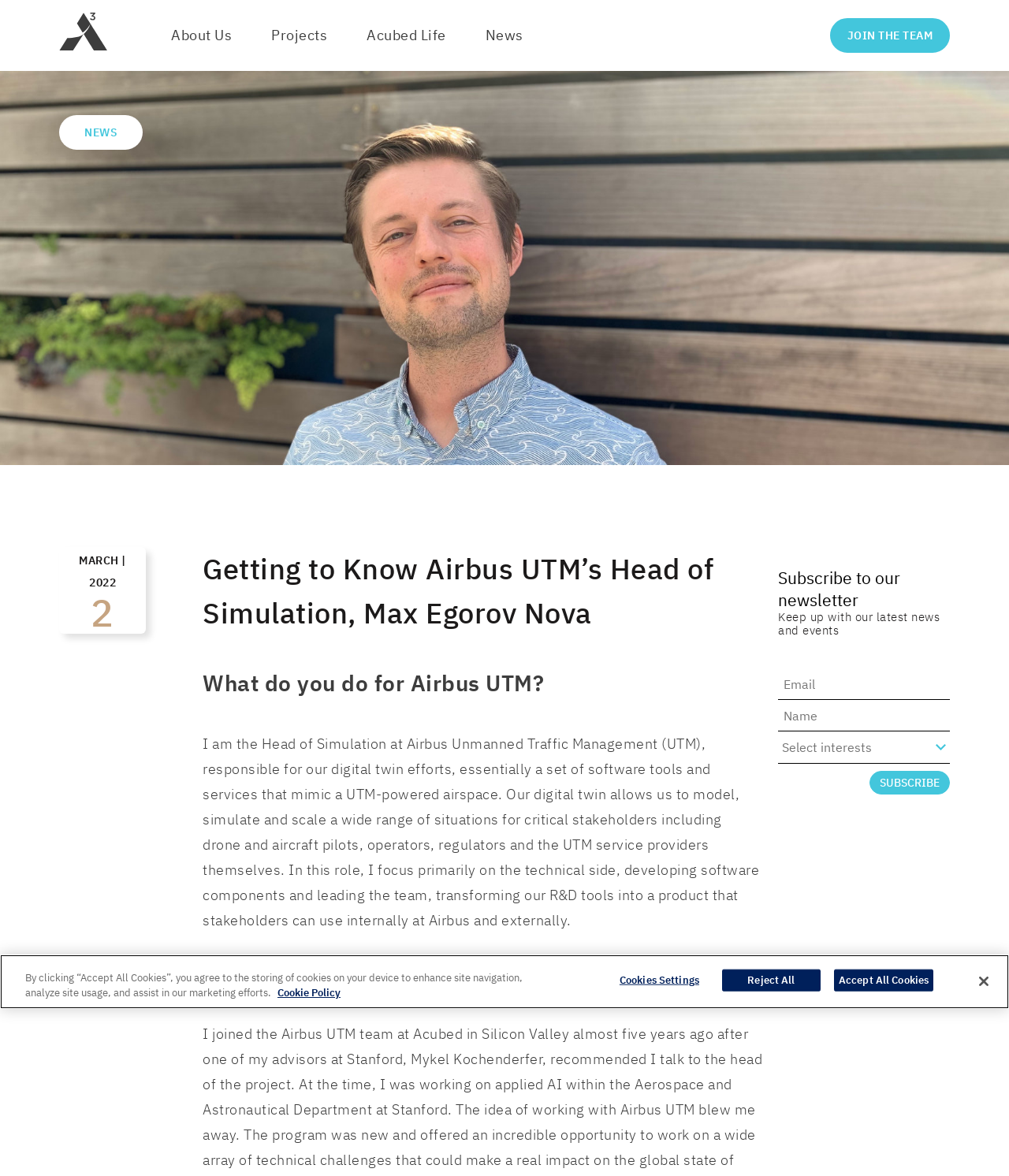Locate and extract the headline of this webpage.

Getting to Know Airbus UTM’s Head of Simulation, Max Egorov Nova